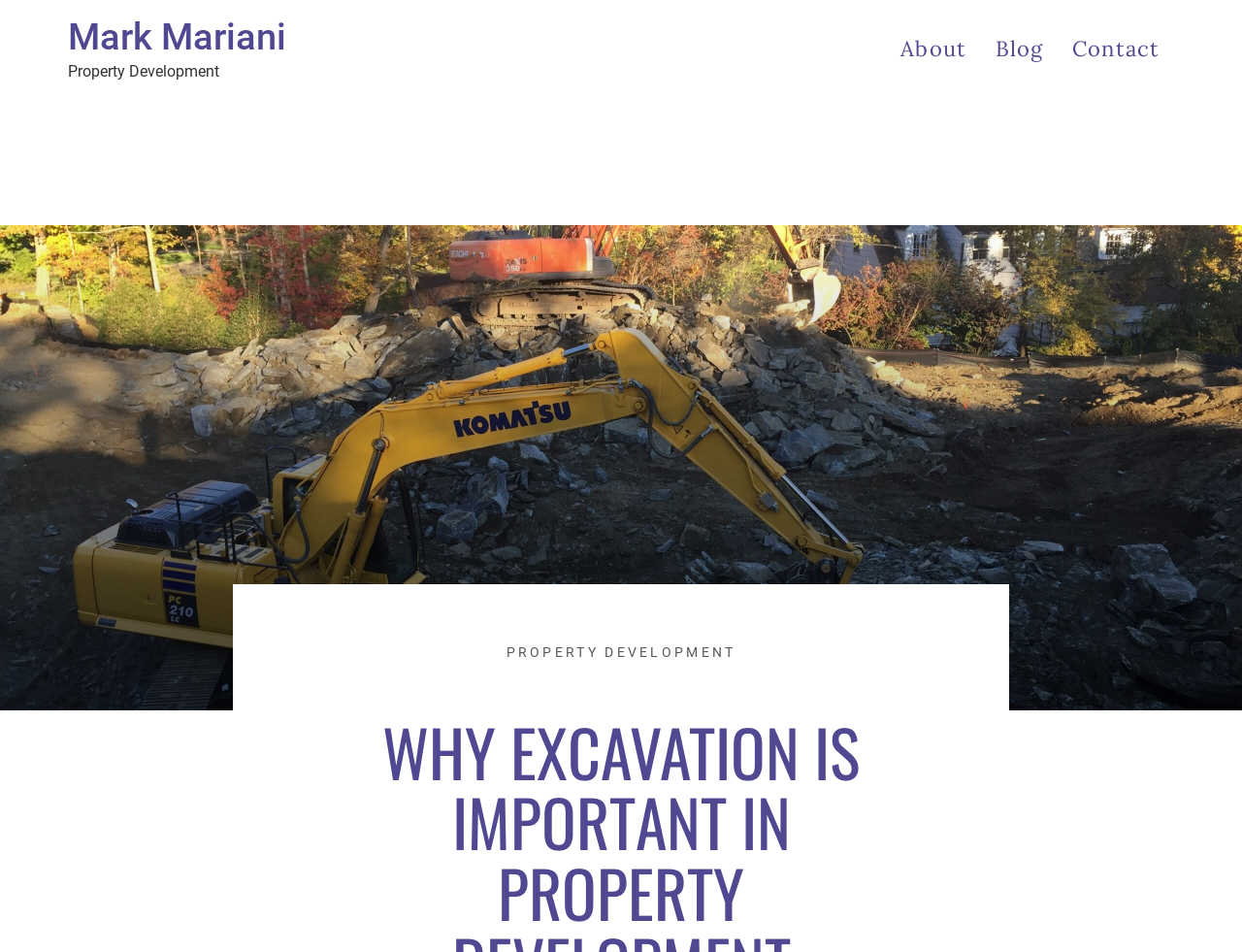Give a short answer to this question using one word or a phrase:
What is the topic of the webpage?

Property Development